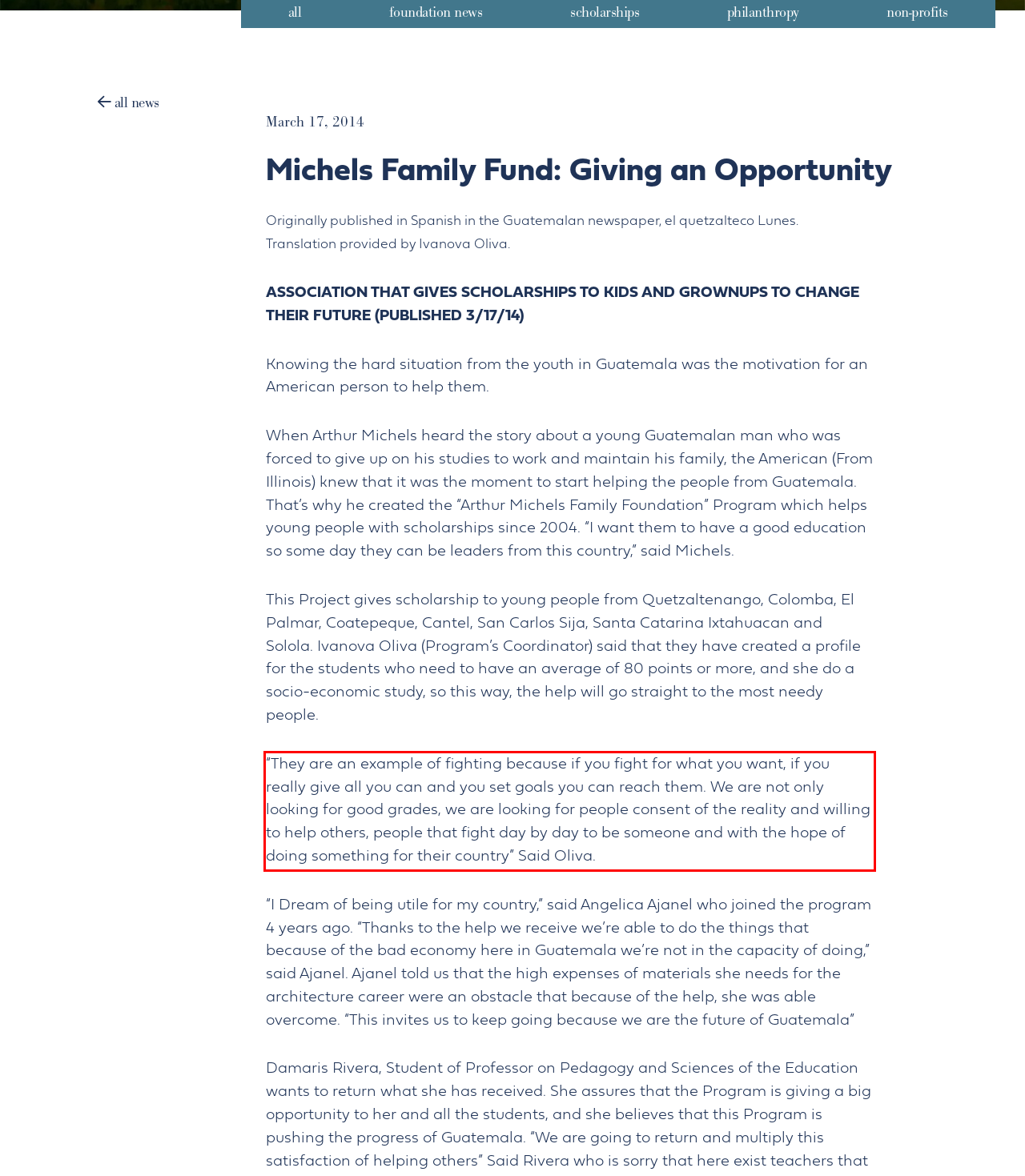Review the screenshot of the webpage and recognize the text inside the red rectangle bounding box. Provide the extracted text content.

“They are an example of fighting because if you fight for what you want, if you really give all you can and you set goals you can reach them. We are not only looking for good grades, we are looking for people consent of the reality and willing to help others, people that fight day by day to be someone and with the hope of doing something for their country” Said Oliva.